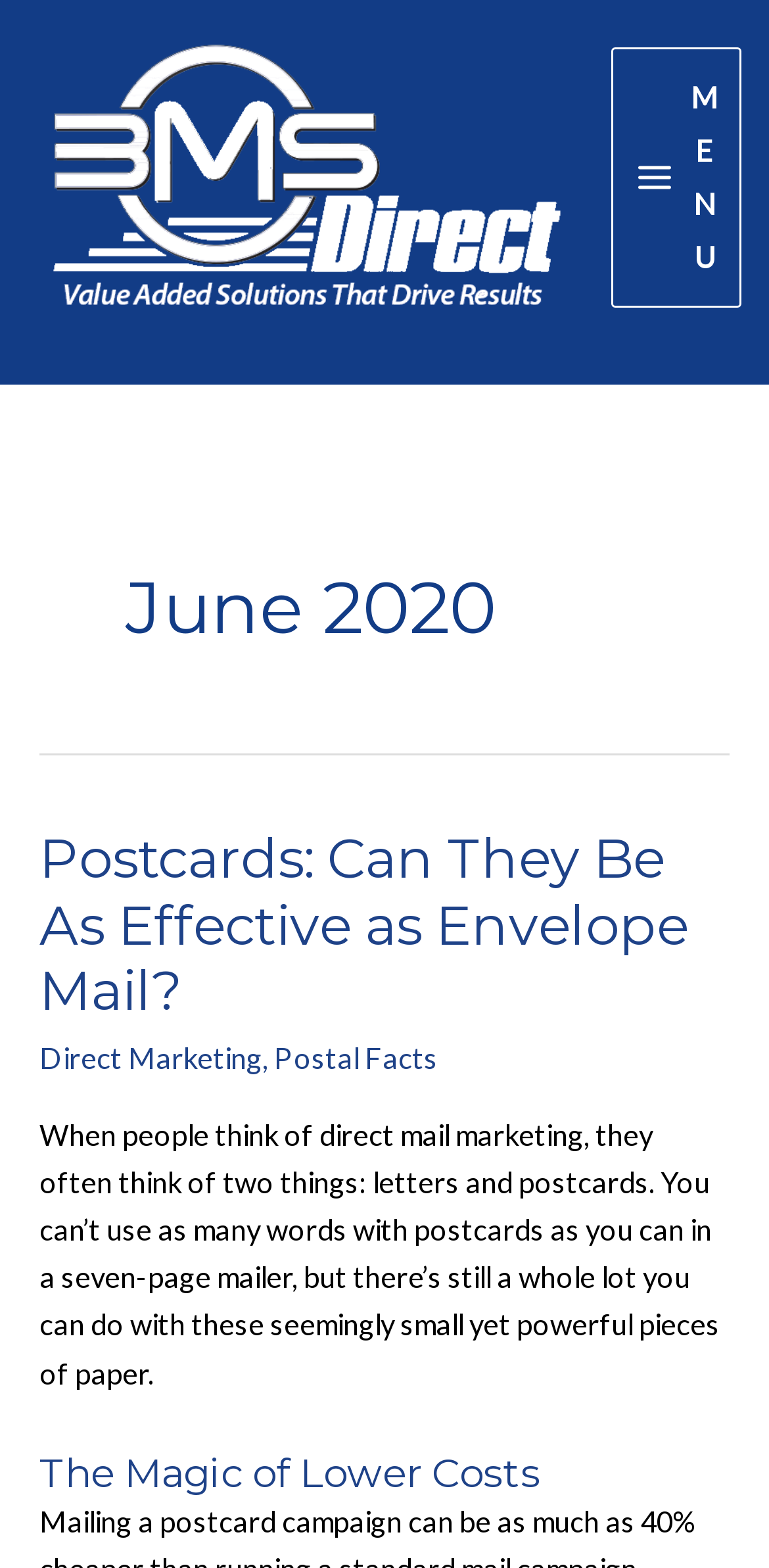Give a succinct answer to this question in a single word or phrase: 
What is the benefit of using postcards?

Lower Costs